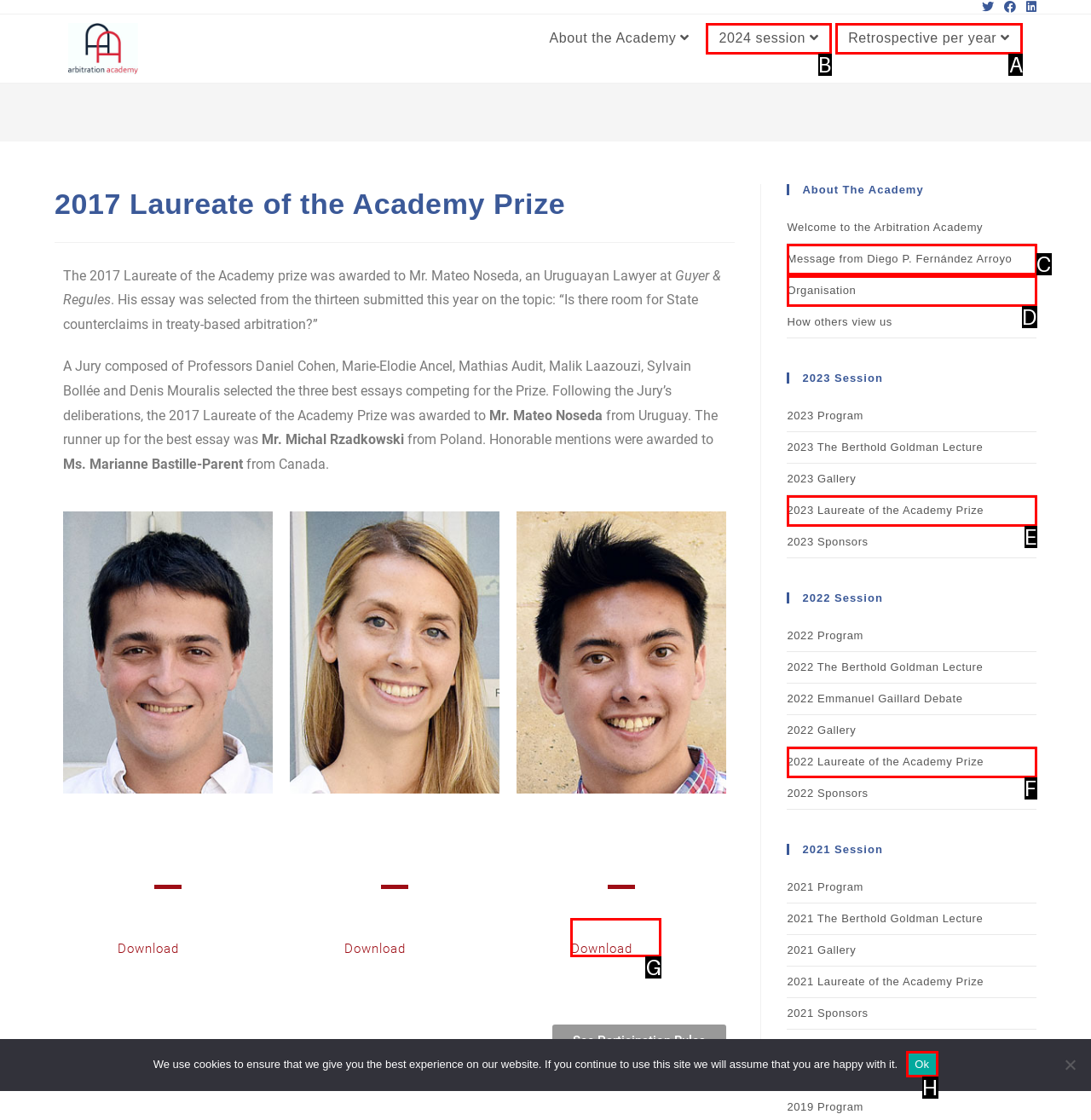Select the appropriate HTML element that needs to be clicked to finish the task: View 2024 session
Reply with the letter of the chosen option.

B